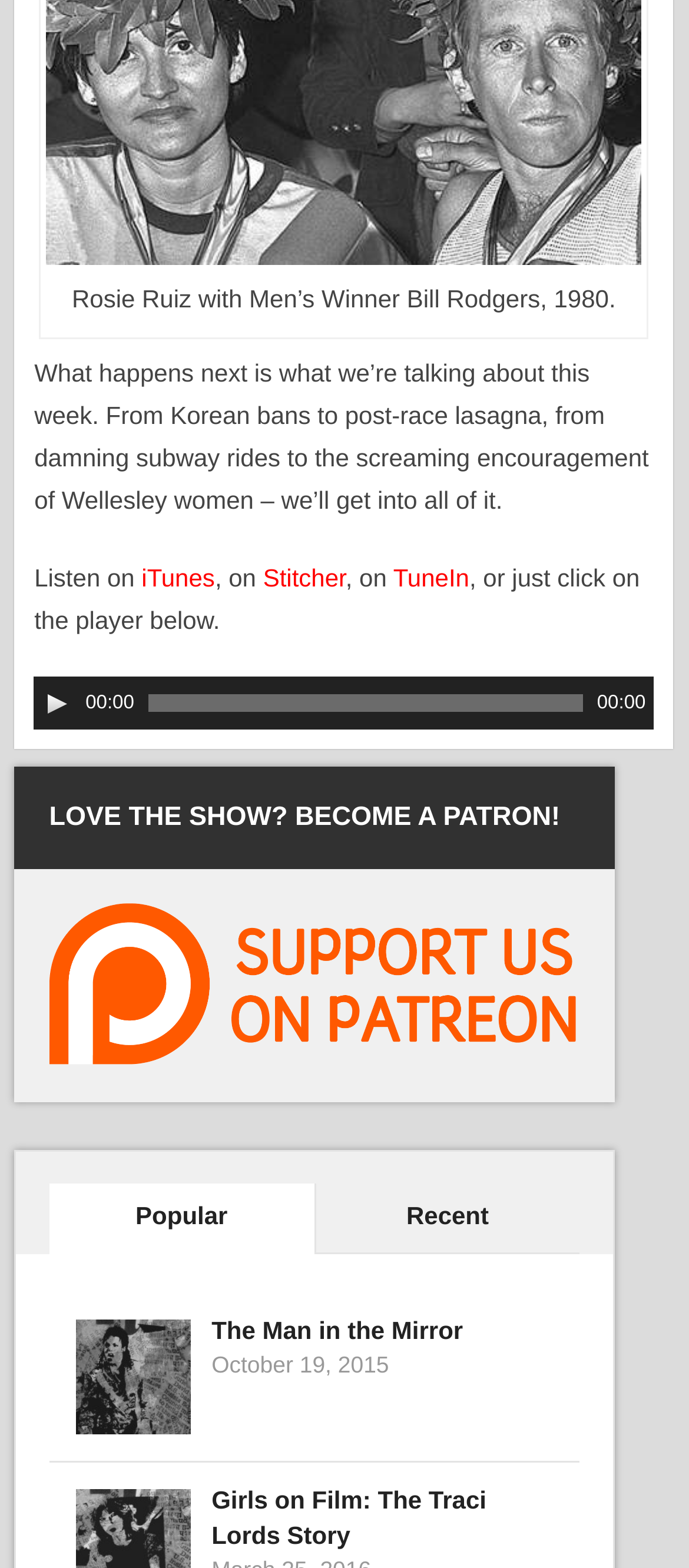Bounding box coordinates are specified in the format (top-left x, top-left y, bottom-right x, bottom-right y). All values are floating point numbers bounded between 0 and 1. Please provide the bounding box coordinate of the region this sentence describes: Stitcher

[0.382, 0.359, 0.501, 0.377]